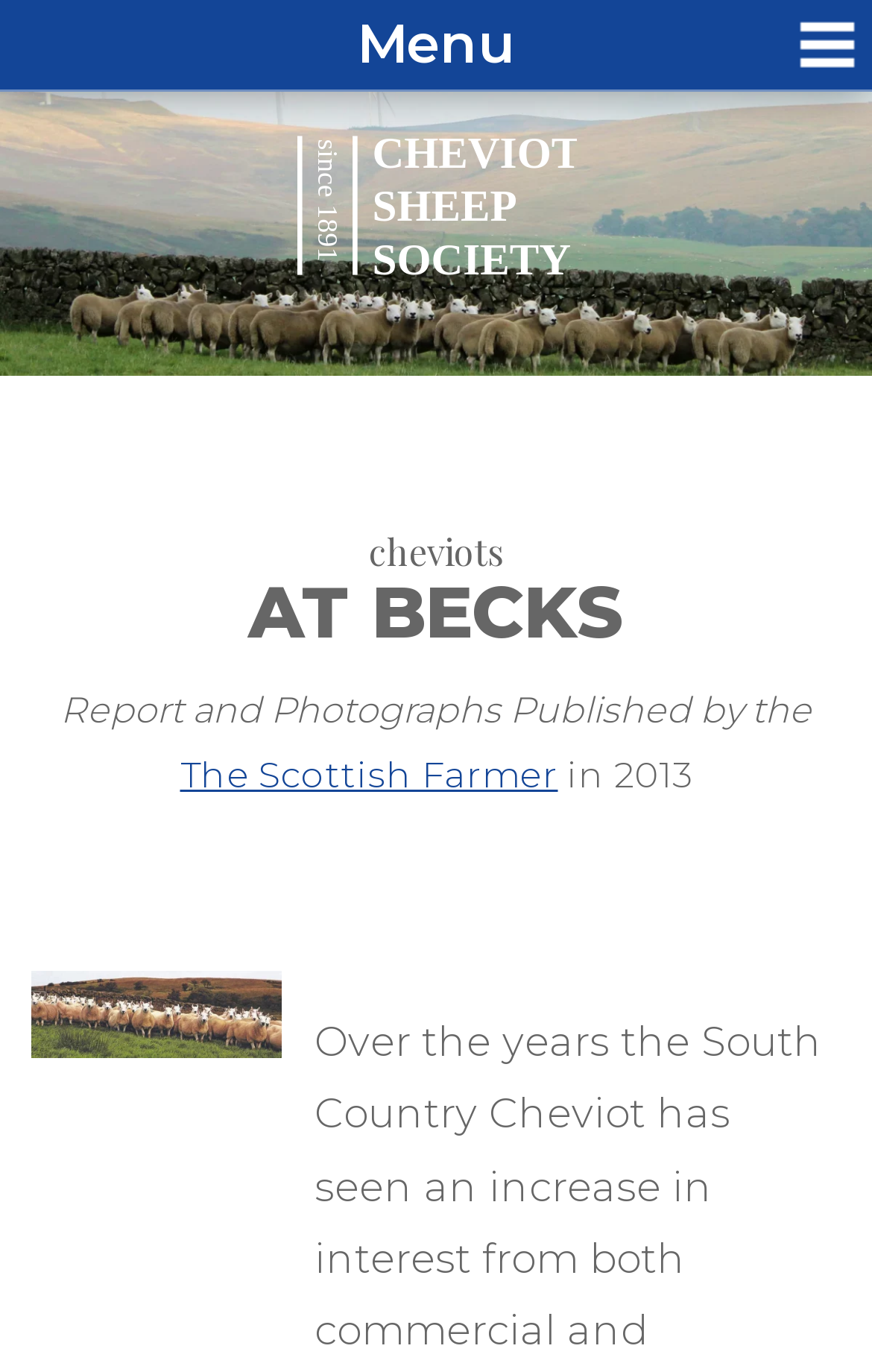Please answer the following question using a single word or phrase: 
Is the link 'The Scottish Farmer' on the left or right side?

Left